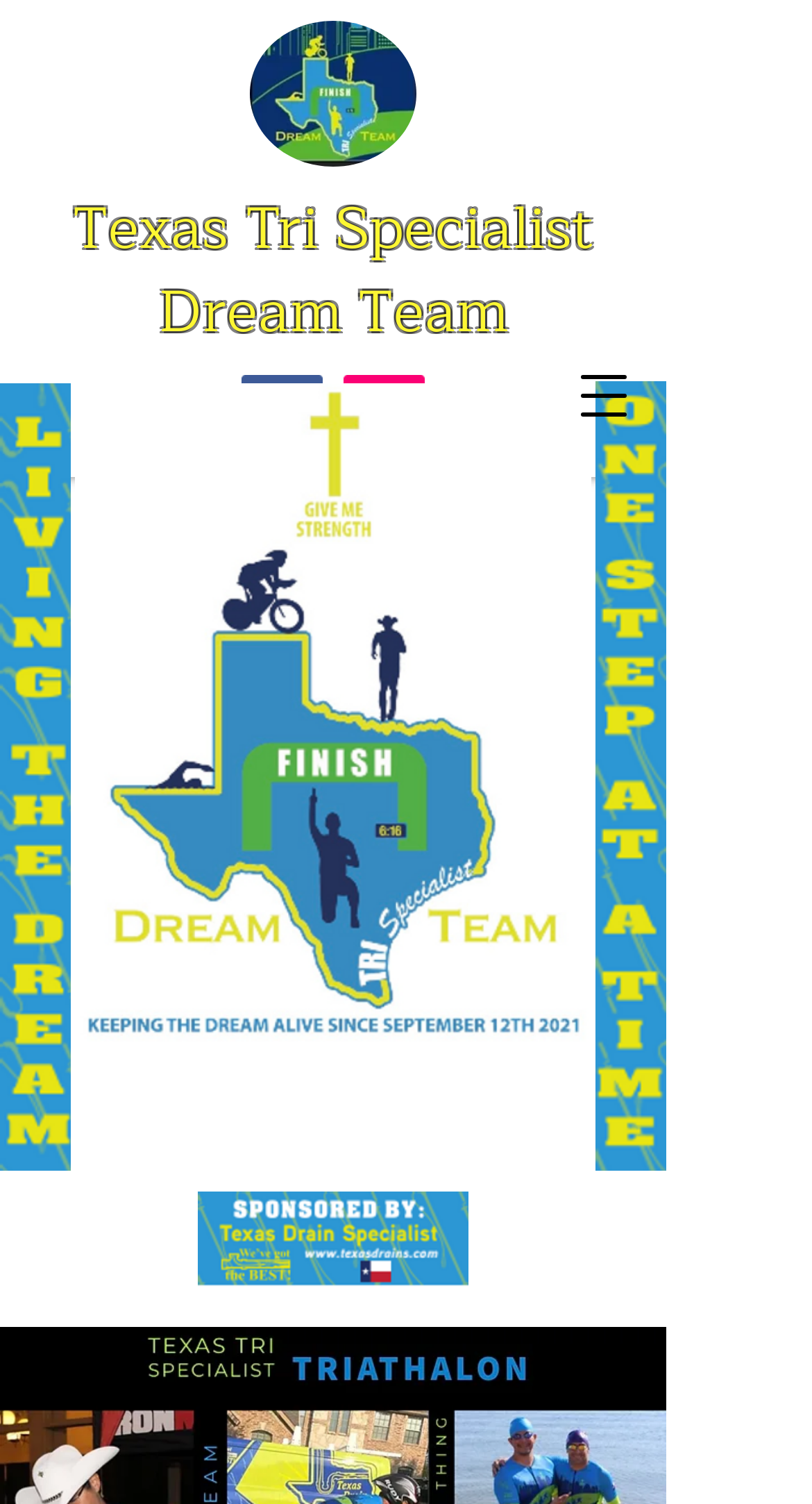What social media platforms are listed?
Please answer the question with as much detail as possible using the screenshot.

I found the answer by examining the list element with the description 'Social Bar'. This list contains links to Facebook and Instagram, which are the social media platforms listed.